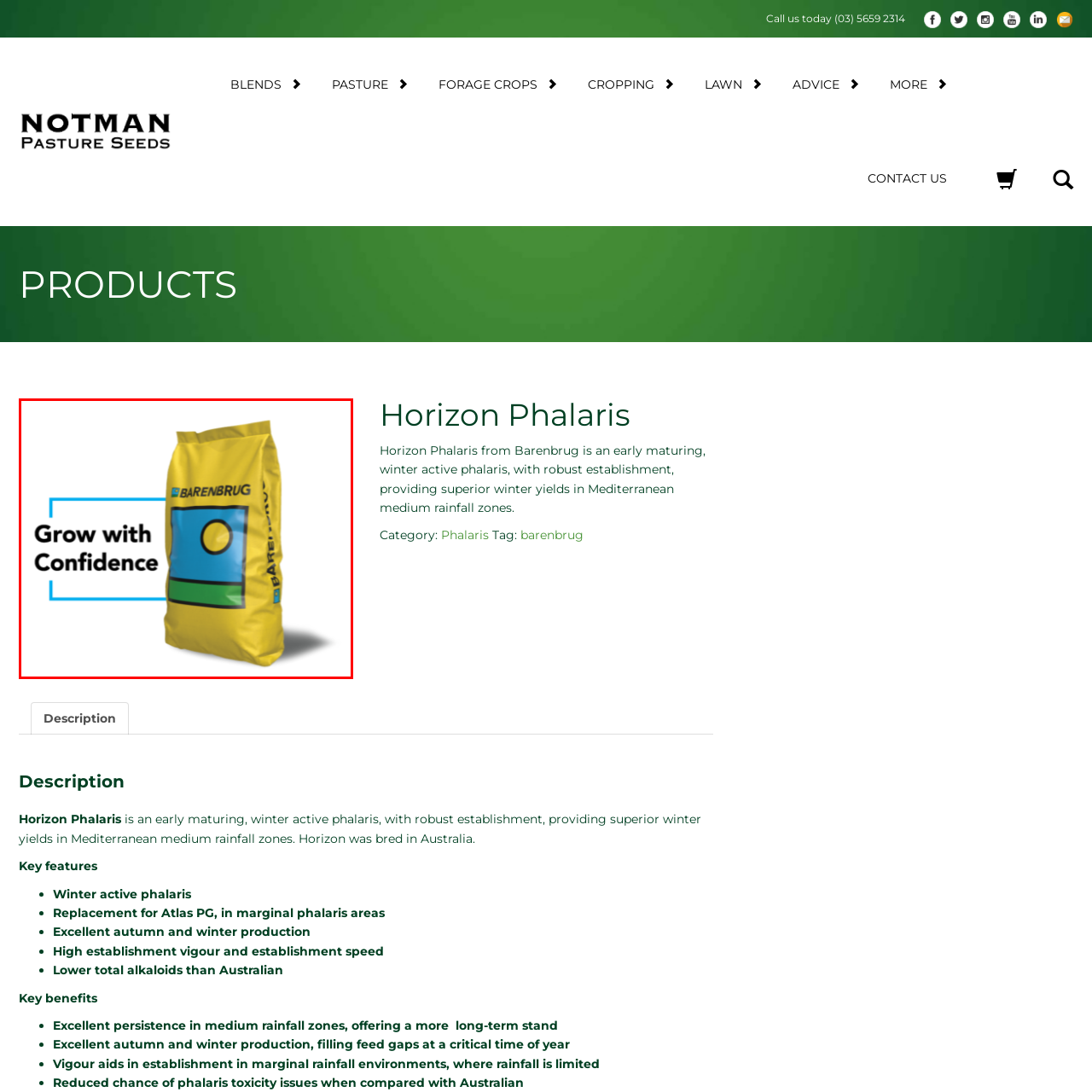Compose a thorough description of the image encased in the red perimeter.

The image showcases a vibrant yellow bag prominently branded with the Barenbrug logo. The bag features a colorful graphic that includes a blue circle and green base, emphasizing the company's identity in the agricultural sector. To the left of the bag, the motivational phrase "Grow with Confidence" is displayed in bold, clear typography, suggesting a message of assurance and strength in using Barenbrug’s products. This combination of striking visuals and reassuring text highlights Barenbrug's commitment to quality in pasture and forage solutions.